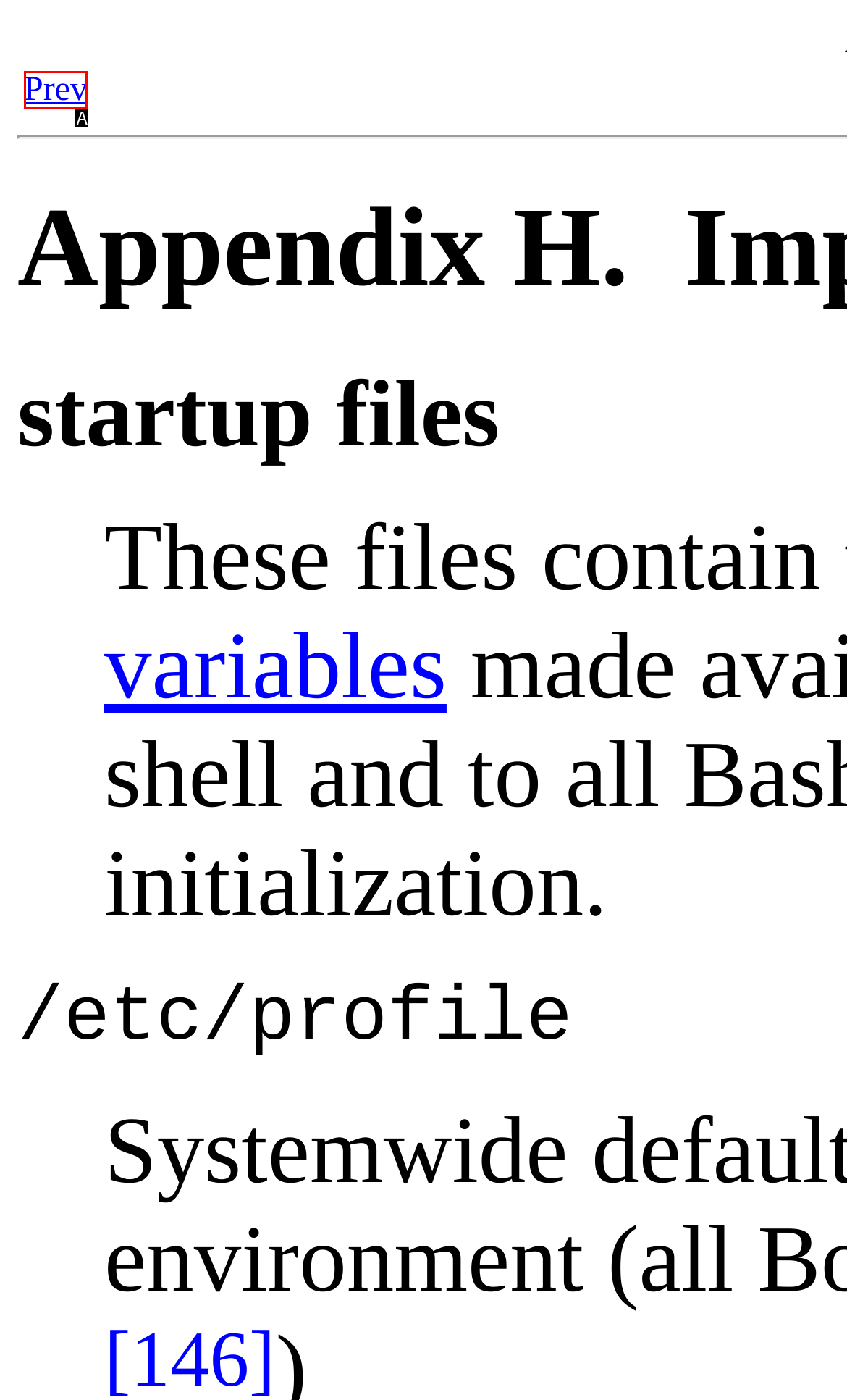Tell me which one HTML element best matches the description: Prev Answer with the option's letter from the given choices directly.

A